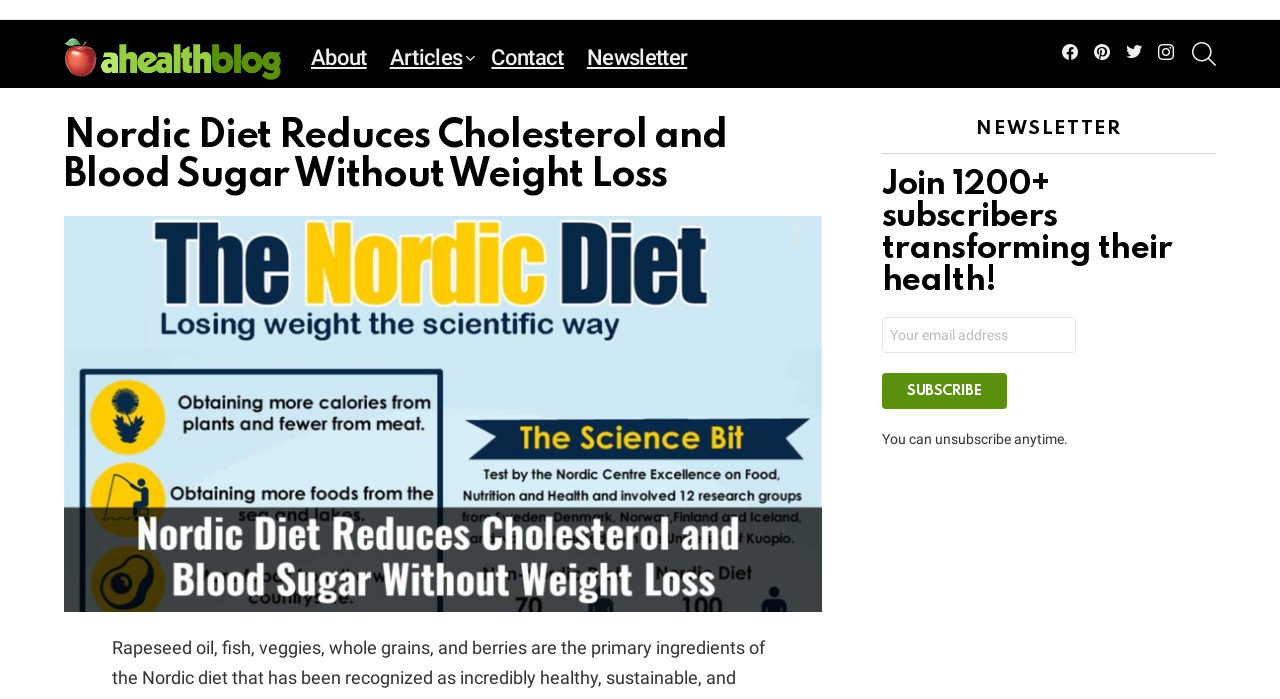Could you specify the bounding box coordinates for the clickable section to complete the following instruction: "visit Facebook page"?

[0.823, 0.061, 0.848, 0.094]